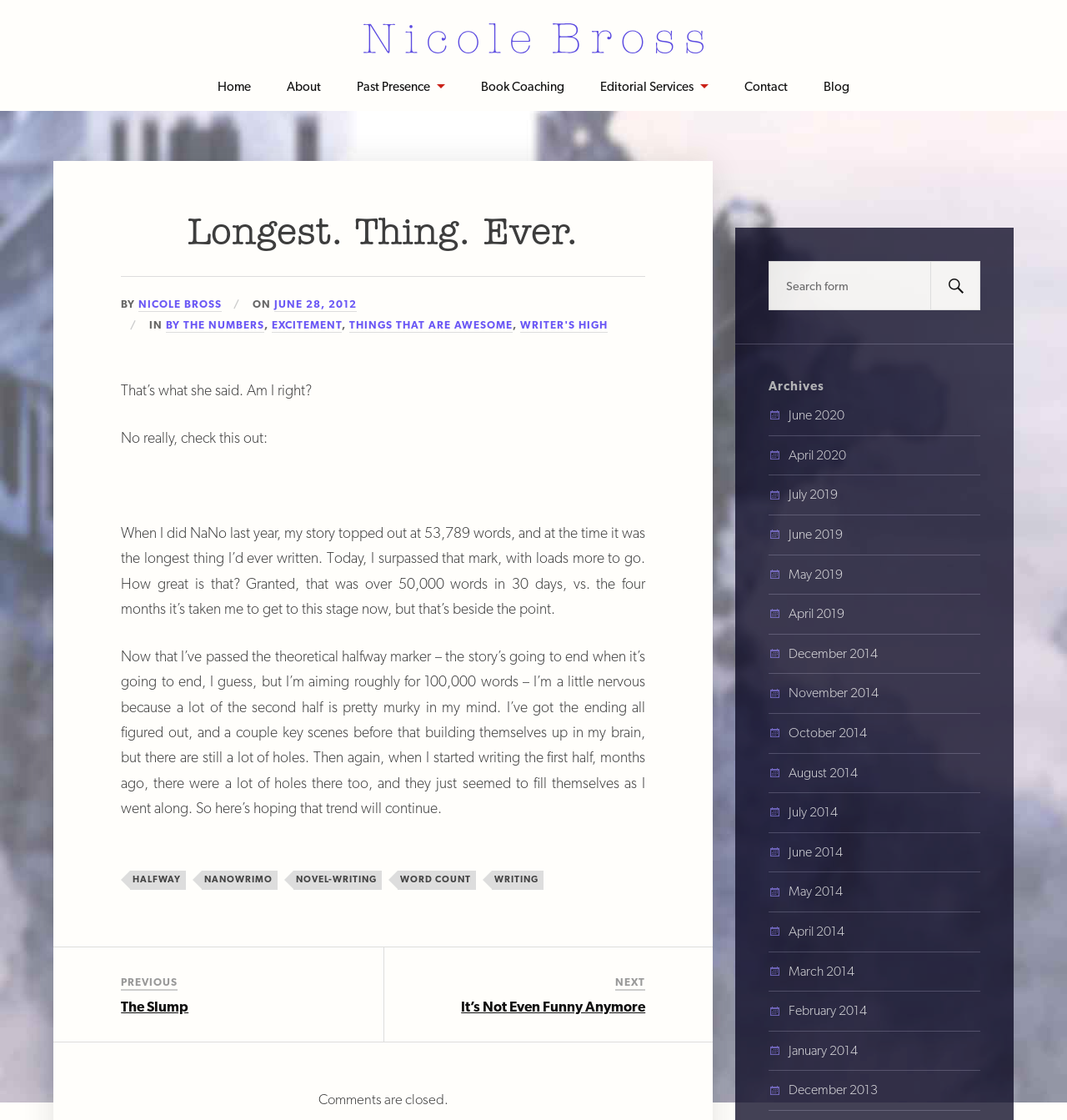Please specify the bounding box coordinates of the clickable region to carry out the following instruction: "Search for something". The coordinates should be four float numbers between 0 and 1, in the format [left, top, right, bottom].

[0.72, 0.233, 0.919, 0.277]